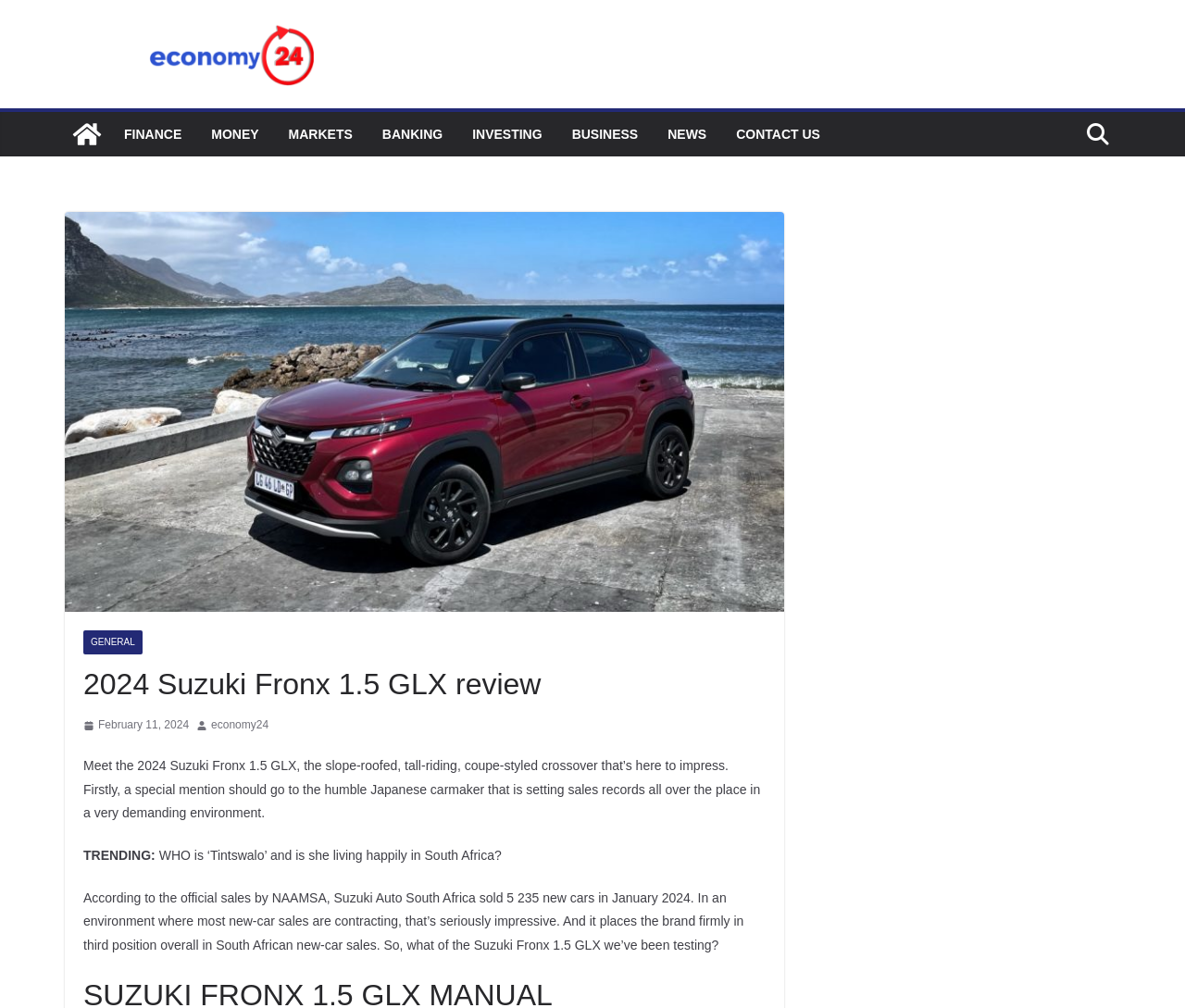Please find the bounding box for the UI component described as follows: "NEWS".

[0.563, 0.12, 0.596, 0.146]